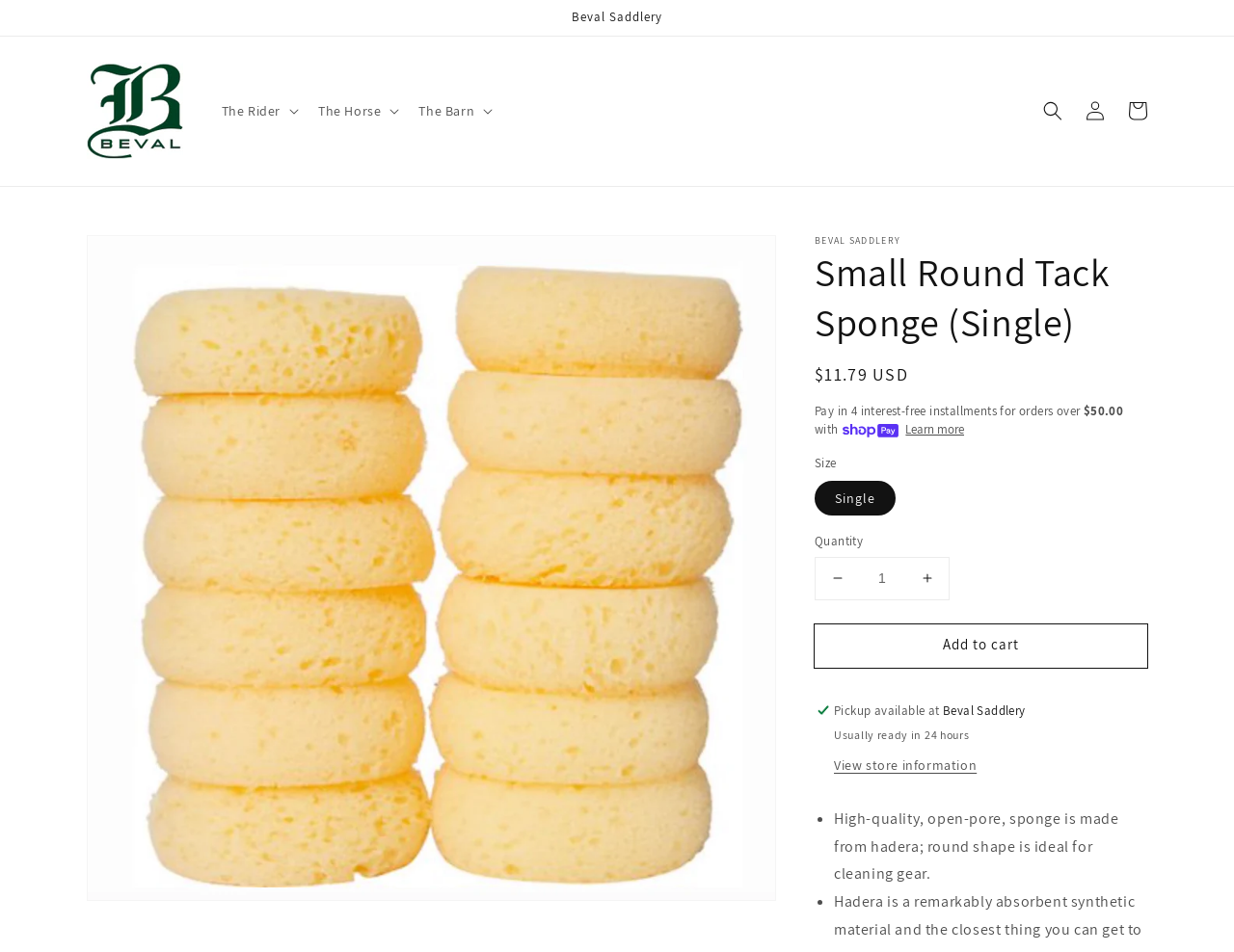Please mark the bounding box coordinates of the area that should be clicked to carry out the instruction: "Learn more about Shop Pay".

[0.734, 0.442, 0.782, 0.461]